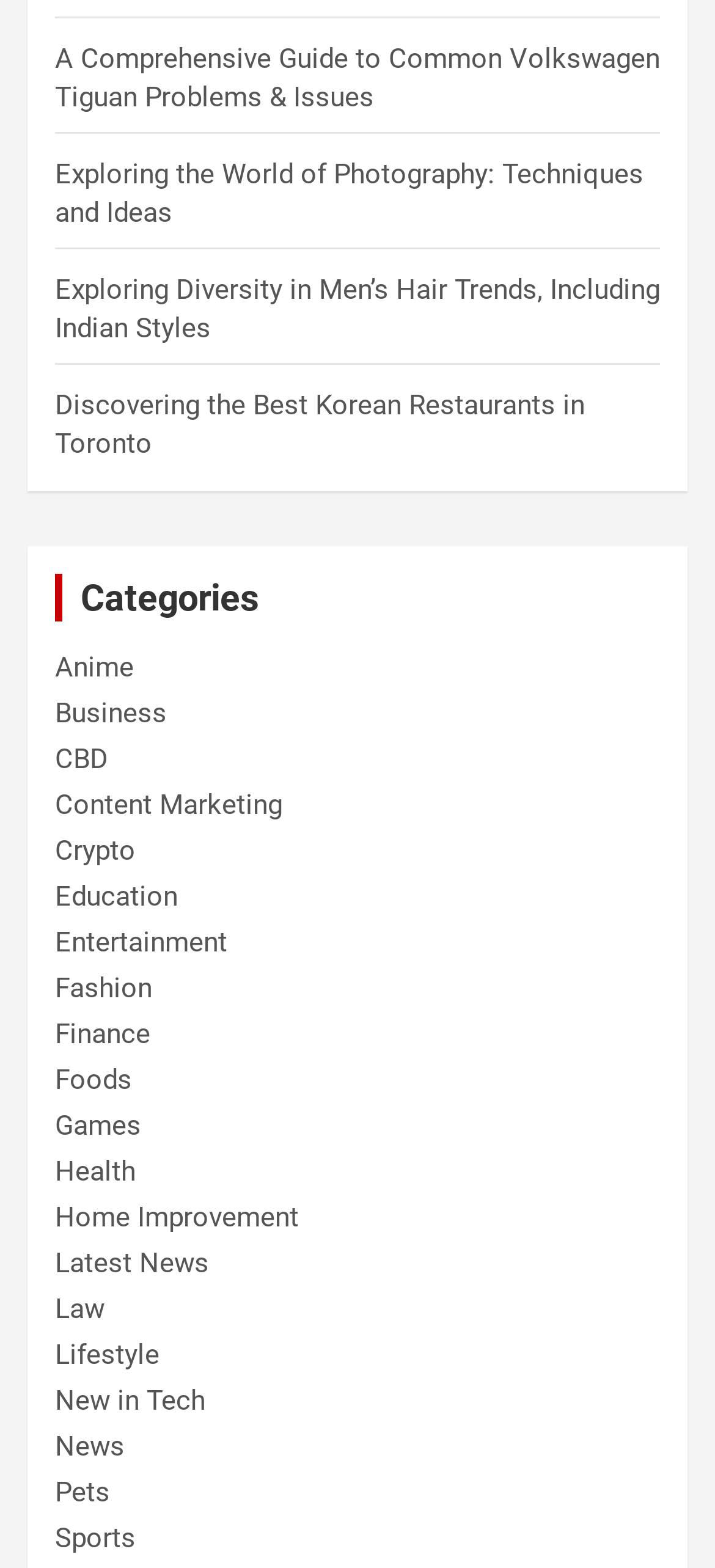Find the bounding box coordinates of the clickable region needed to perform the following instruction: "Explore Anime category". The coordinates should be provided as four float numbers between 0 and 1, i.e., [left, top, right, bottom].

[0.077, 0.415, 0.187, 0.436]